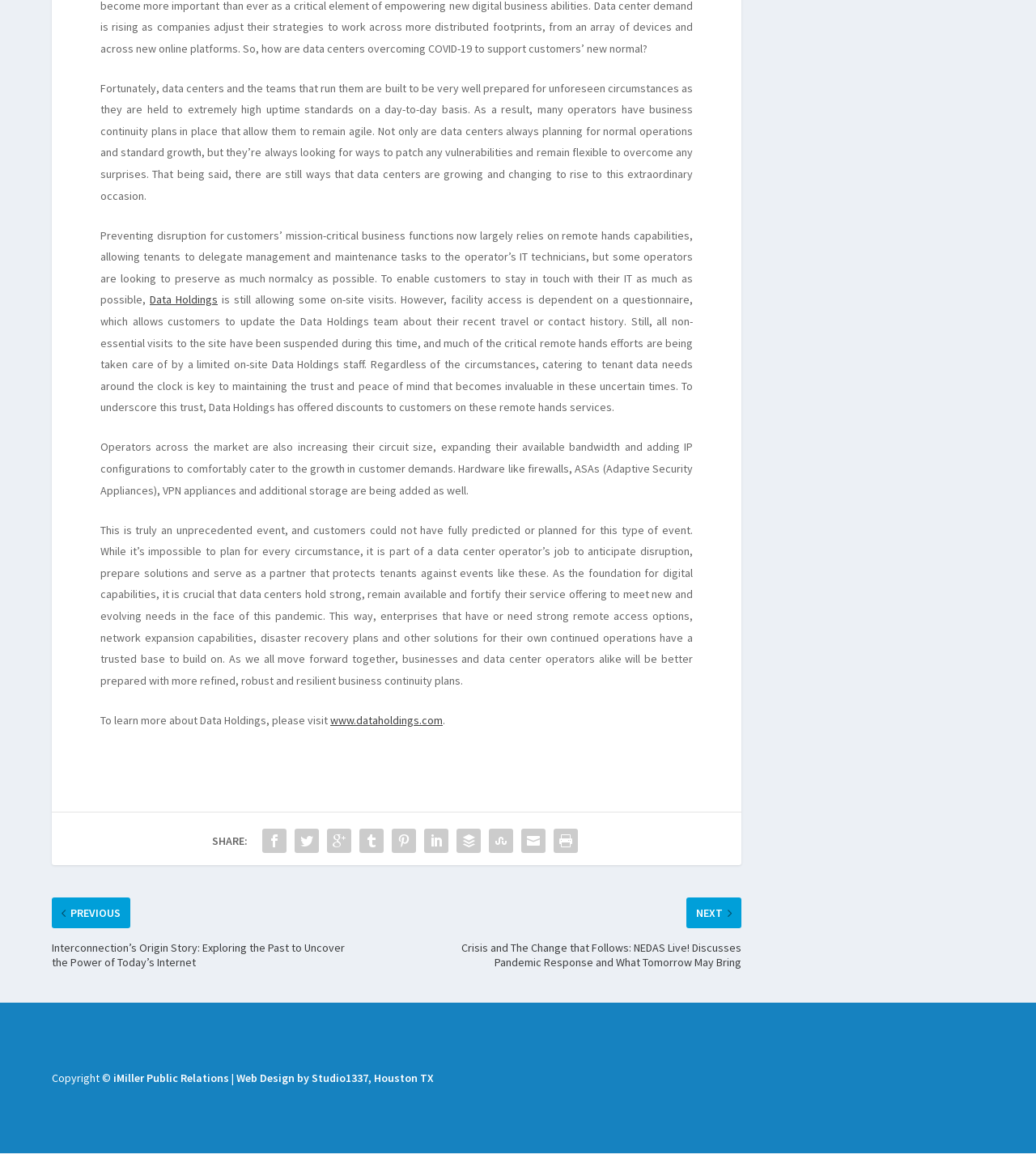What are data center operators doing to increase bandwidth?
Using the screenshot, give a one-word or short phrase answer.

Expanding circuit size and adding IP configurations